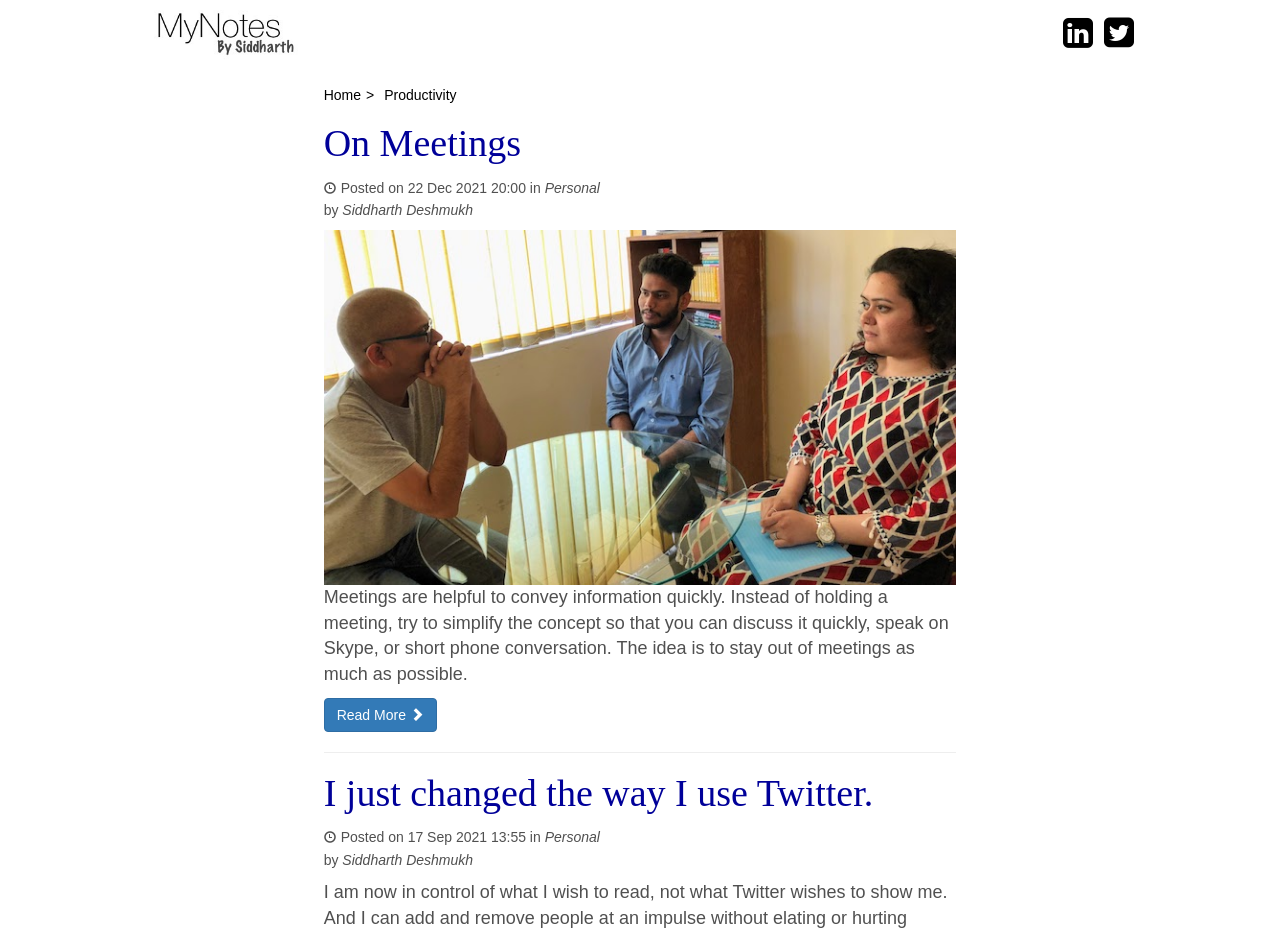Indicate the bounding box coordinates of the clickable region to achieve the following instruction: "follow Siddharth Deshmukh."

[0.267, 0.217, 0.37, 0.234]